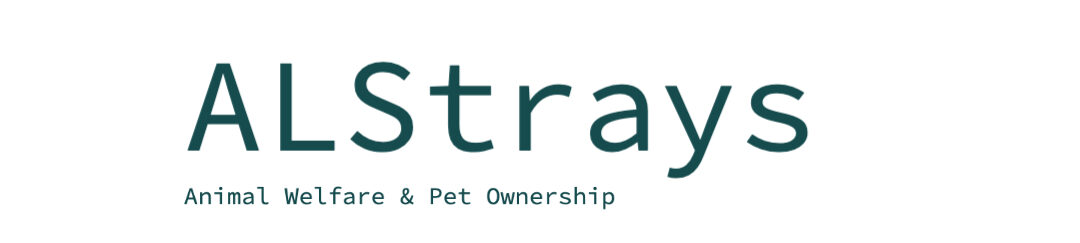What is the color of the logo?
Examine the image and provide an in-depth answer to the question.

The logo has a clean aesthetic with a teal hue, which is the dominant color of the design.